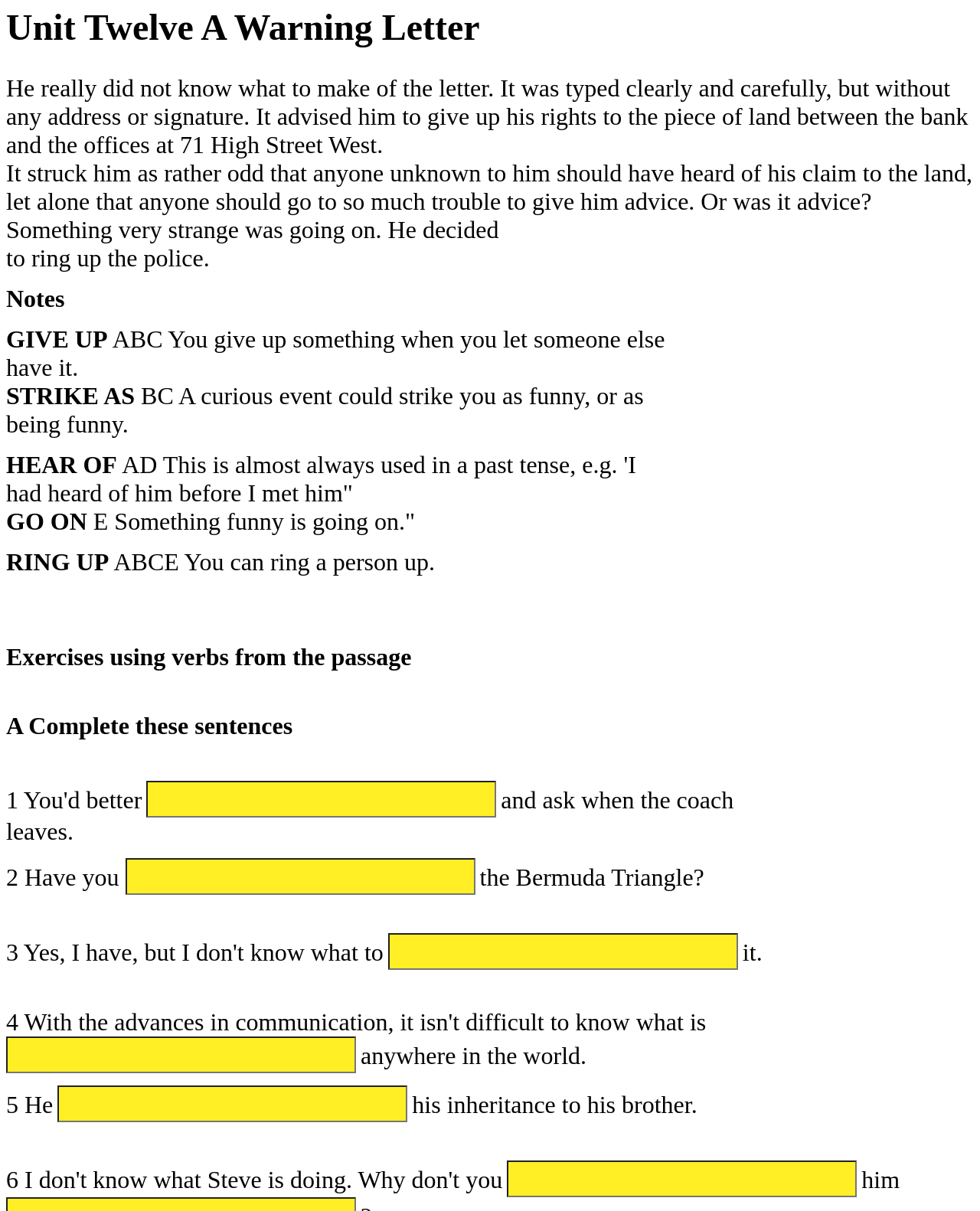Describe the webpage meticulously, covering all significant aspects.

The webpage is about Phrasal Verbs, specifically Unit Twelve, which focuses on a warning letter. At the top, there is a title "Unit Twelve A Warning Letter". Below the title, there is a passage of text that describes a scenario where someone receives a mysterious letter advising them to give up their rights to a piece of land. The passage is divided into several paragraphs.

Following the passage, there is a section titled "Notes" that provides explanations for several phrasal verbs, including "GIVE UP", "STRIKE AS", "HEAR OF", "GO ON", and "RING UP". Each explanation is accompanied by a brief sentence or phrase that illustrates the verb's usage.

Below the "Notes" section, there is a section titled "Exercises using verbs from the passage" that contains several exercises for the user to complete. The exercises are in the form of sentences with blank spaces, and the user is required to fill in the correct verb forms. There are five exercises in total, each with a corresponding textbox for the user to input their answers.

Throughout the webpage, there are a total of 15 textboxes, all of which are located below the exercises section. These textboxes are likely for the user to input their answers to the exercises.